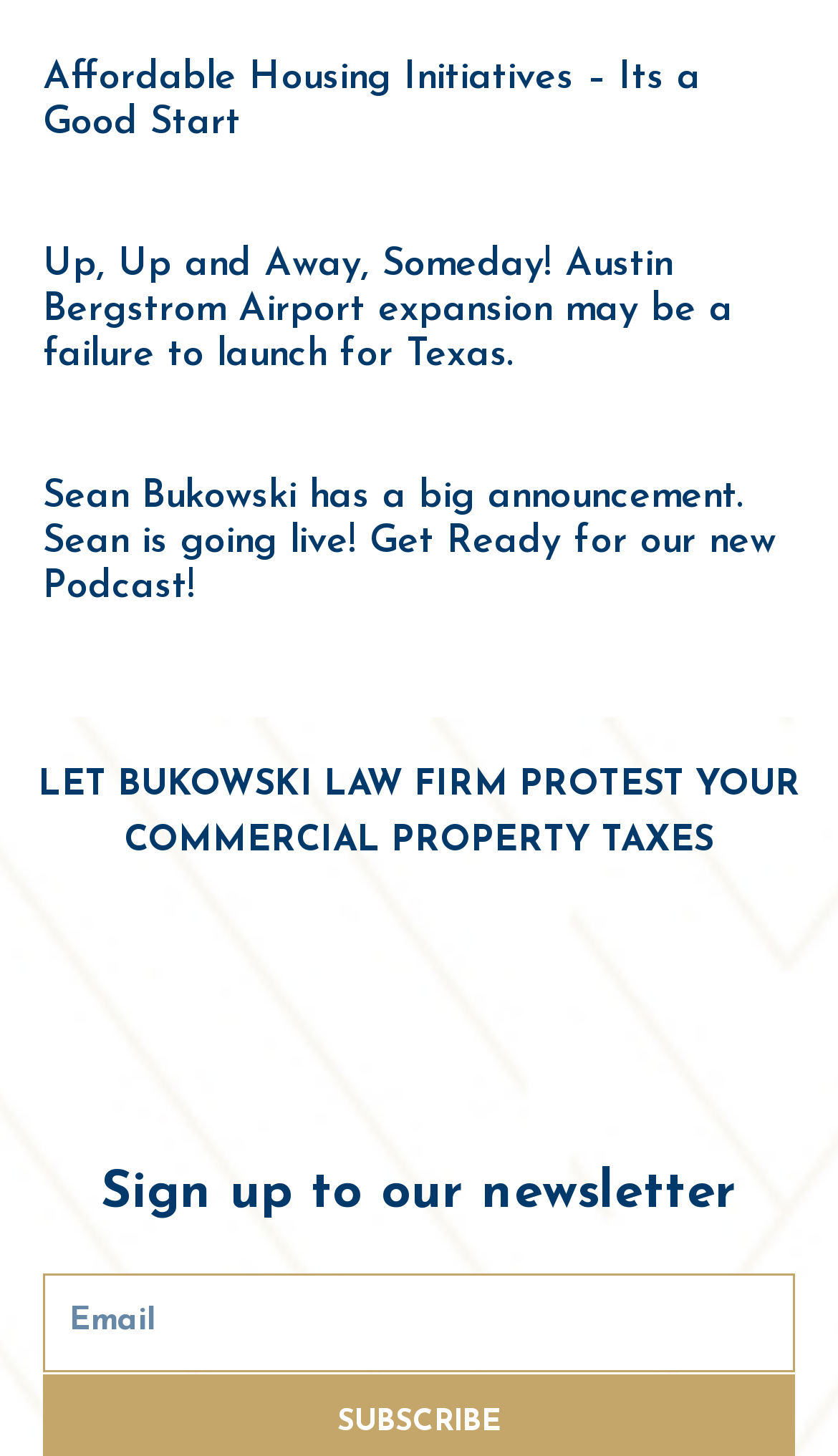Provide a one-word or short-phrase response to the question:
What can Bukowski Law Firm help with?

Protesting commercial property taxes